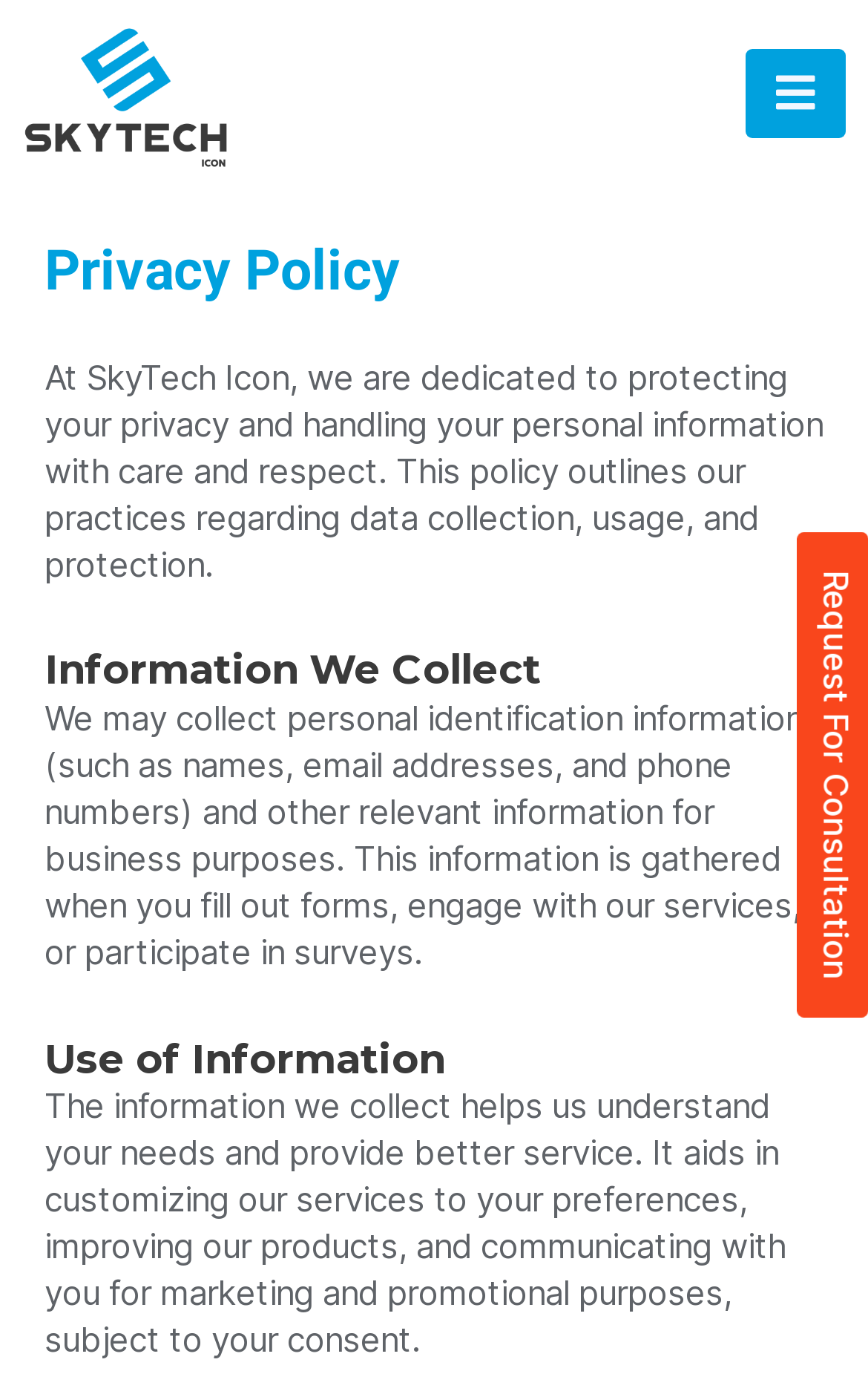Could you please study the image and provide a detailed answer to the question:
What is the purpose of this policy?

Based on the webpage content, the purpose of this policy is to protect the privacy of users and handle their personal information with care and respect, as stated in the introductory paragraph.